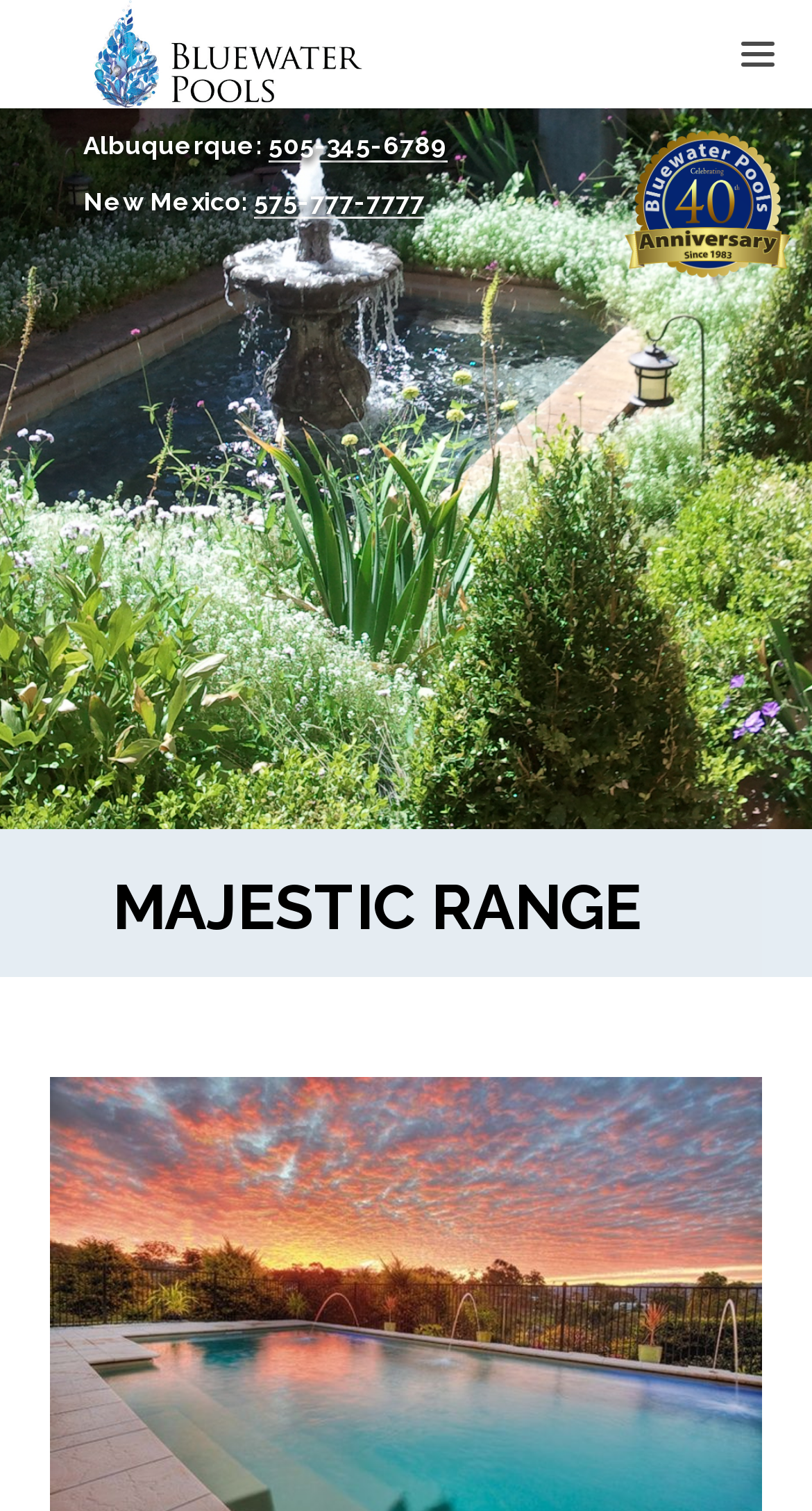Refer to the image and answer the question with as much detail as possible: What is the location associated with the phone number 505-345-6789?

I looked at the heading element that contains the phone number '505-345-6789' and found that it is associated with the location 'Albuquerque'.